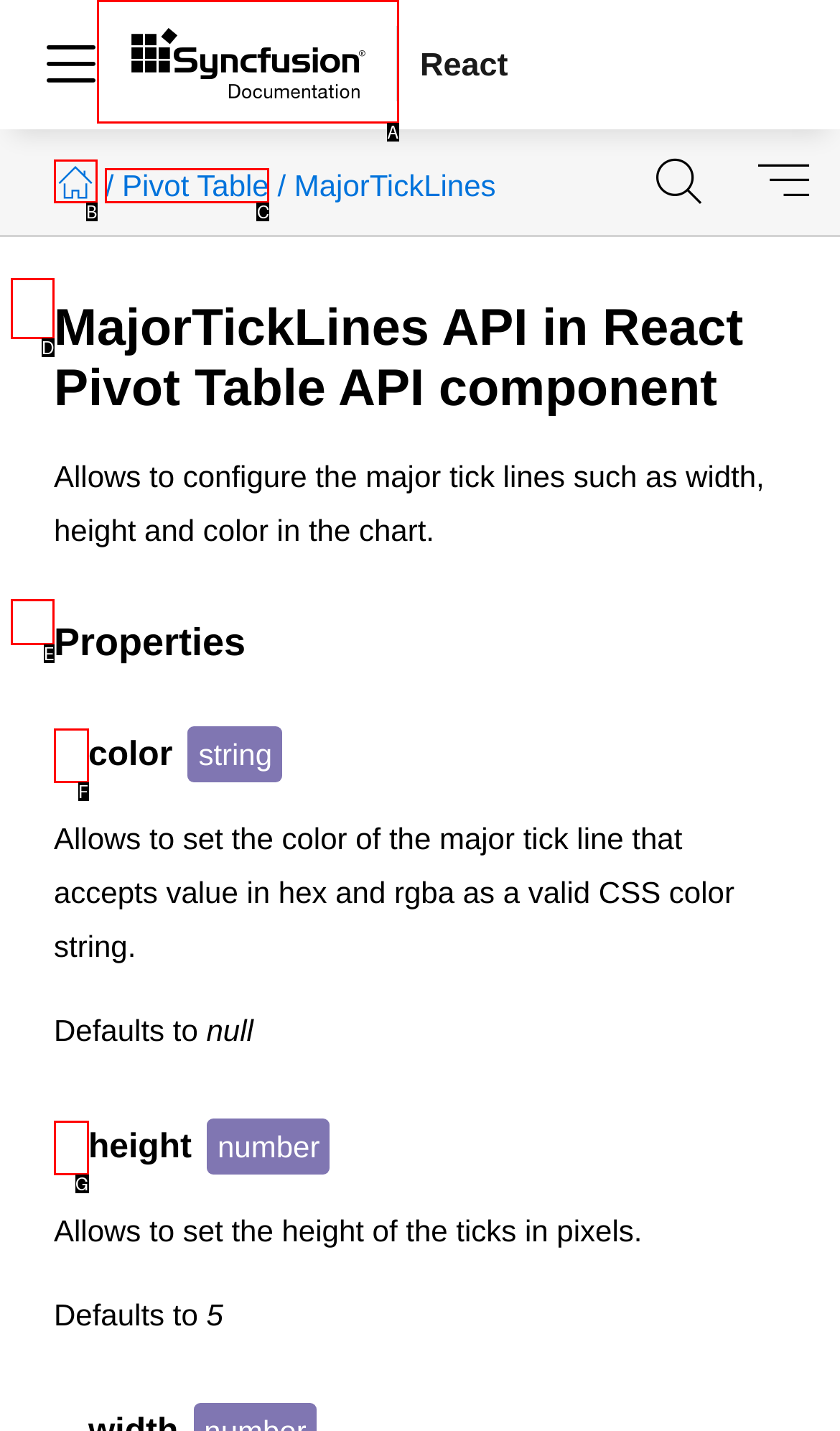Based on the description: parent_node: Properties aria-label="properties permalink", identify the matching HTML element. Reply with the letter of the correct option directly.

E